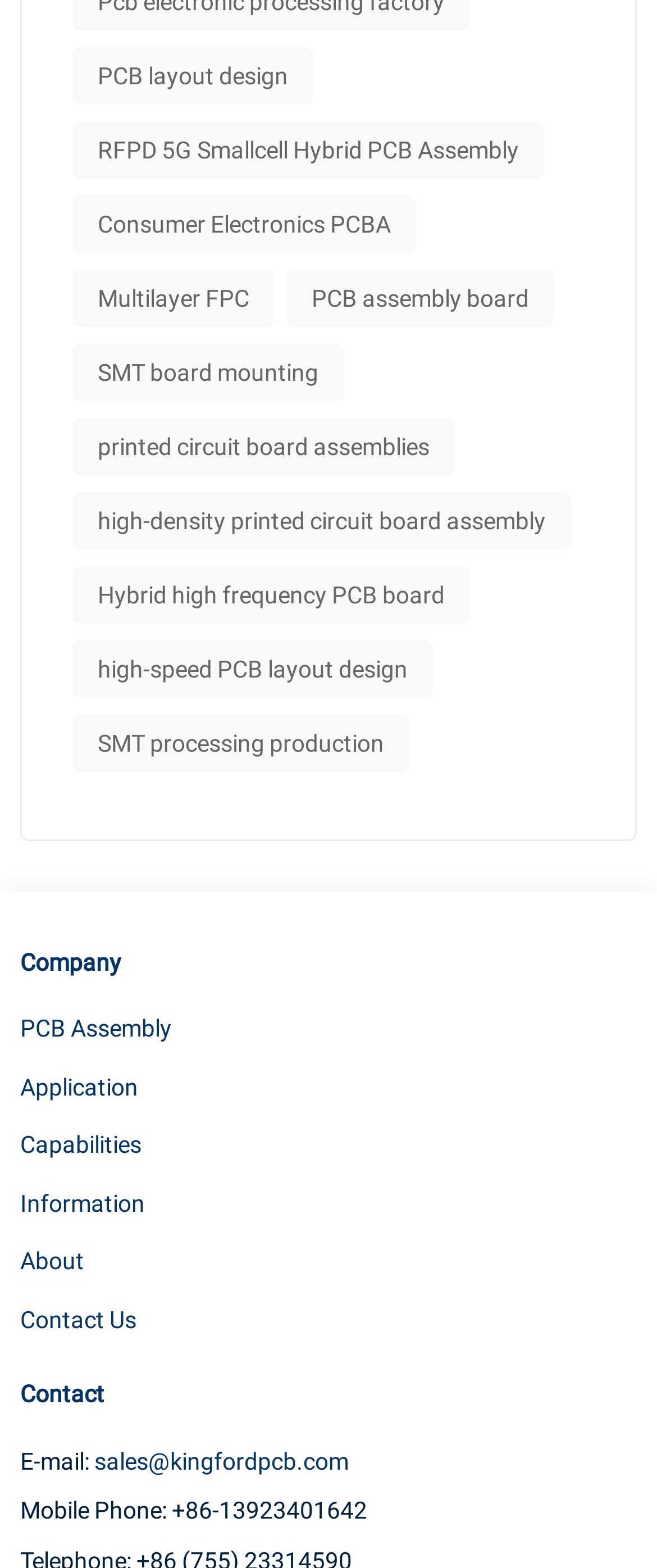Answer the question in a single word or phrase:
What are the company's capabilities?

PCB Assembly, Application, etc.